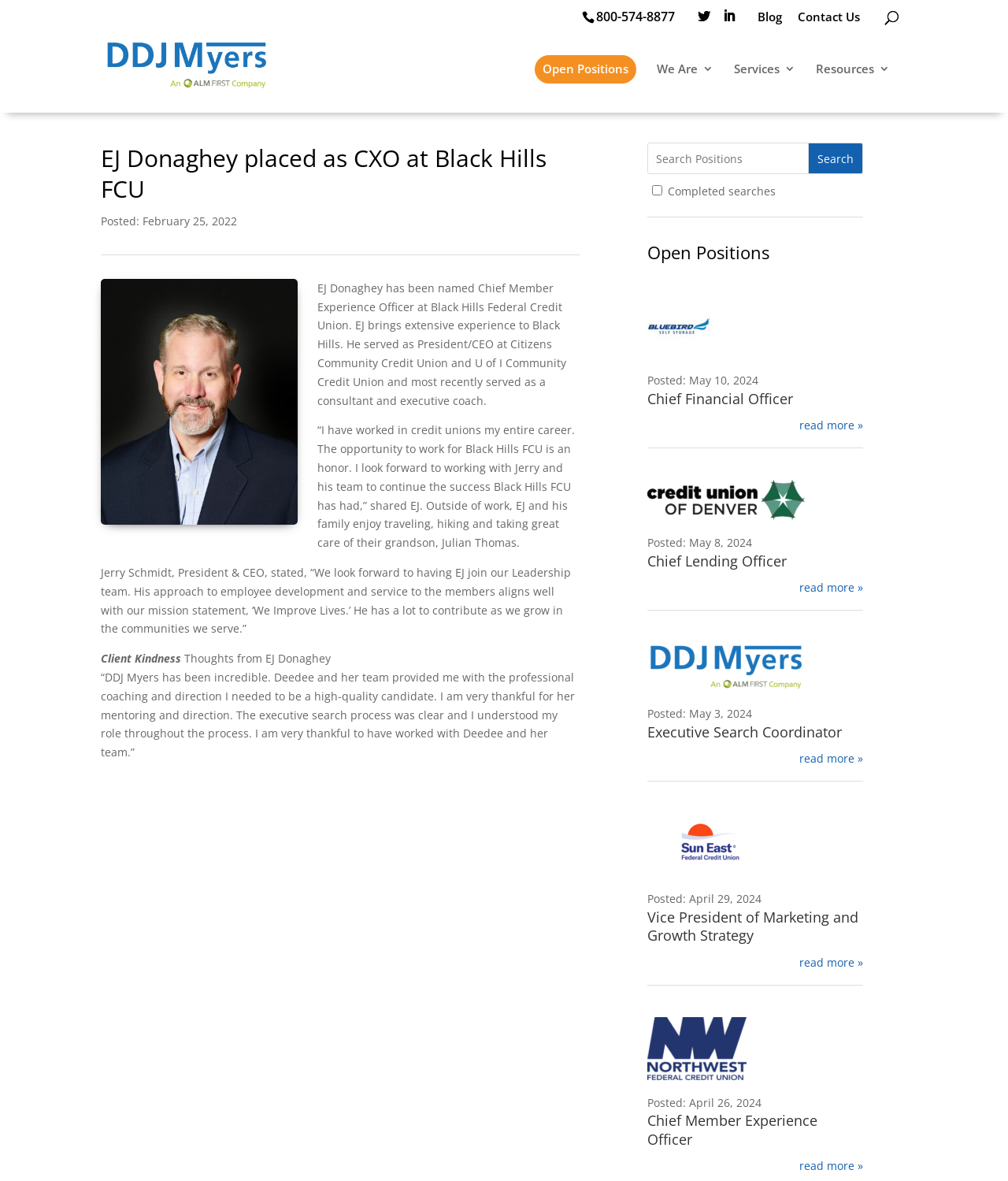Locate the bounding box coordinates of the element's region that should be clicked to carry out the following instruction: "Call the phone number". The coordinates need to be four float numbers between 0 and 1, i.e., [left, top, right, bottom].

[0.591, 0.007, 0.67, 0.021]